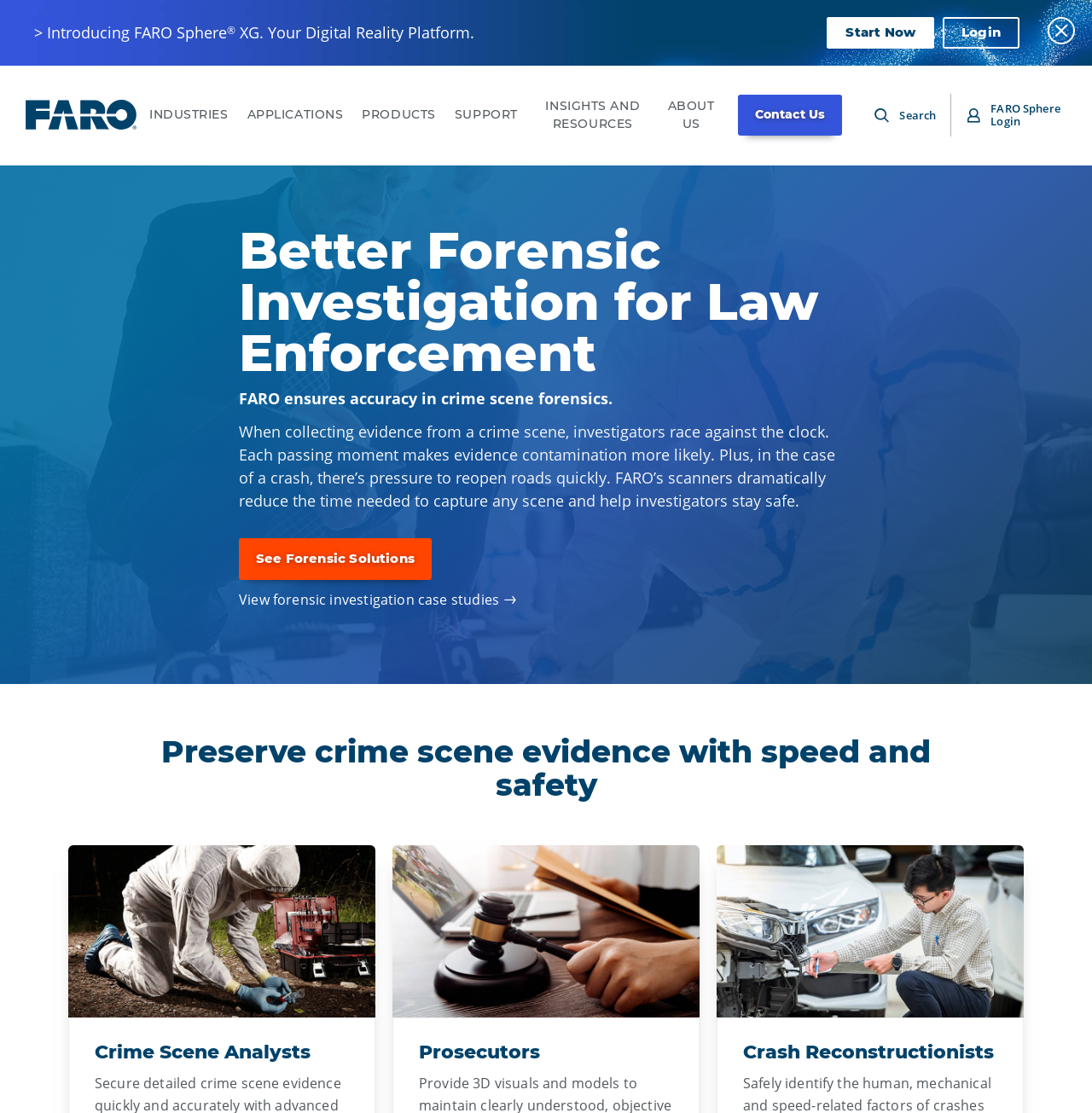Please mark the clickable region by giving the bounding box coordinates needed to complete this instruction: "Click on the FARO Header Logo".

[0.023, 0.09, 0.125, 0.117]